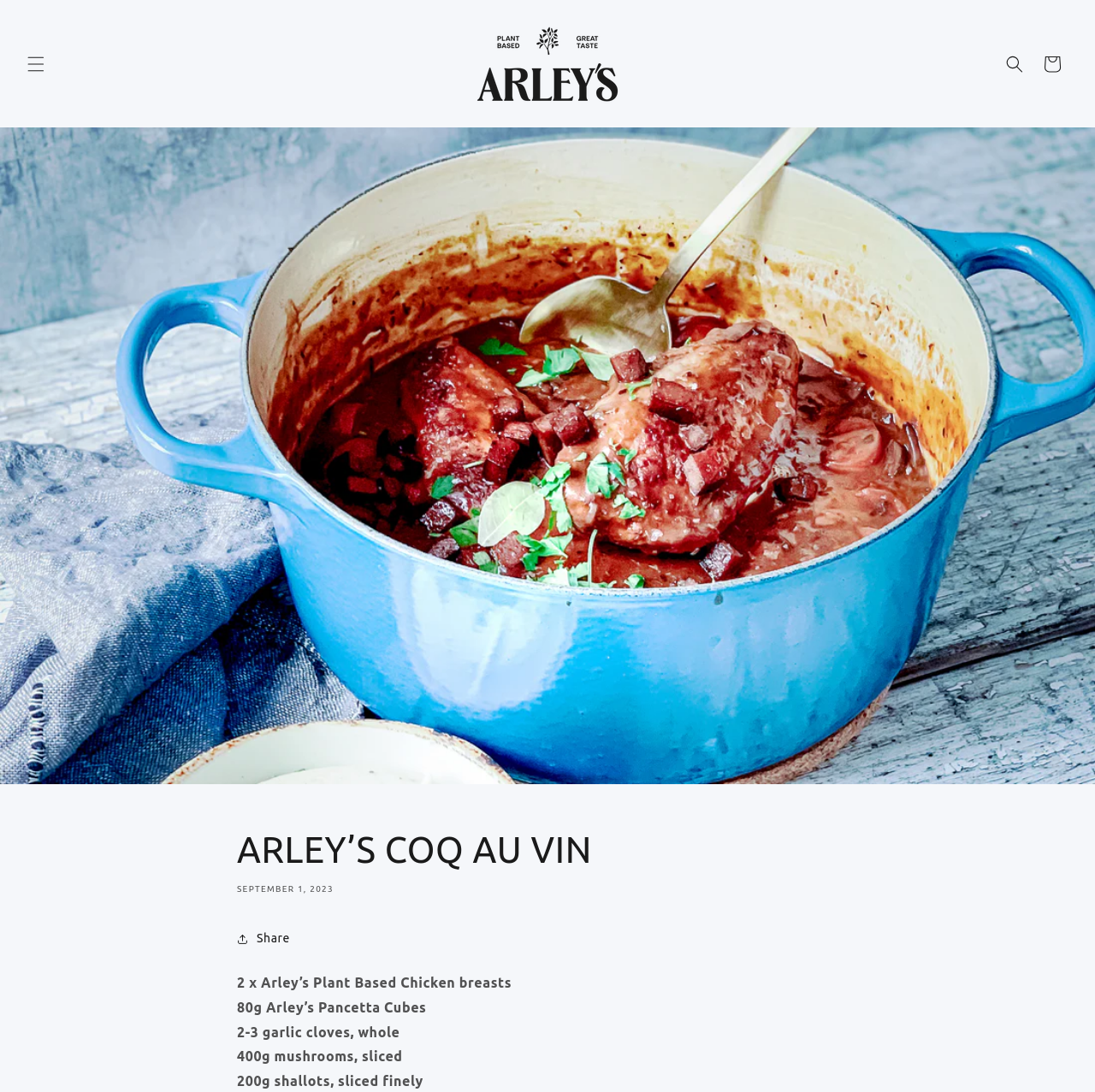Based on the visual content of the image, answer the question thoroughly: What is the first ingredient of the recipe?

The first ingredient of the recipe can be determined by looking at the list of ingredients on the webpage, which starts with '2 x Arley’s Plant Based Chicken breasts'.